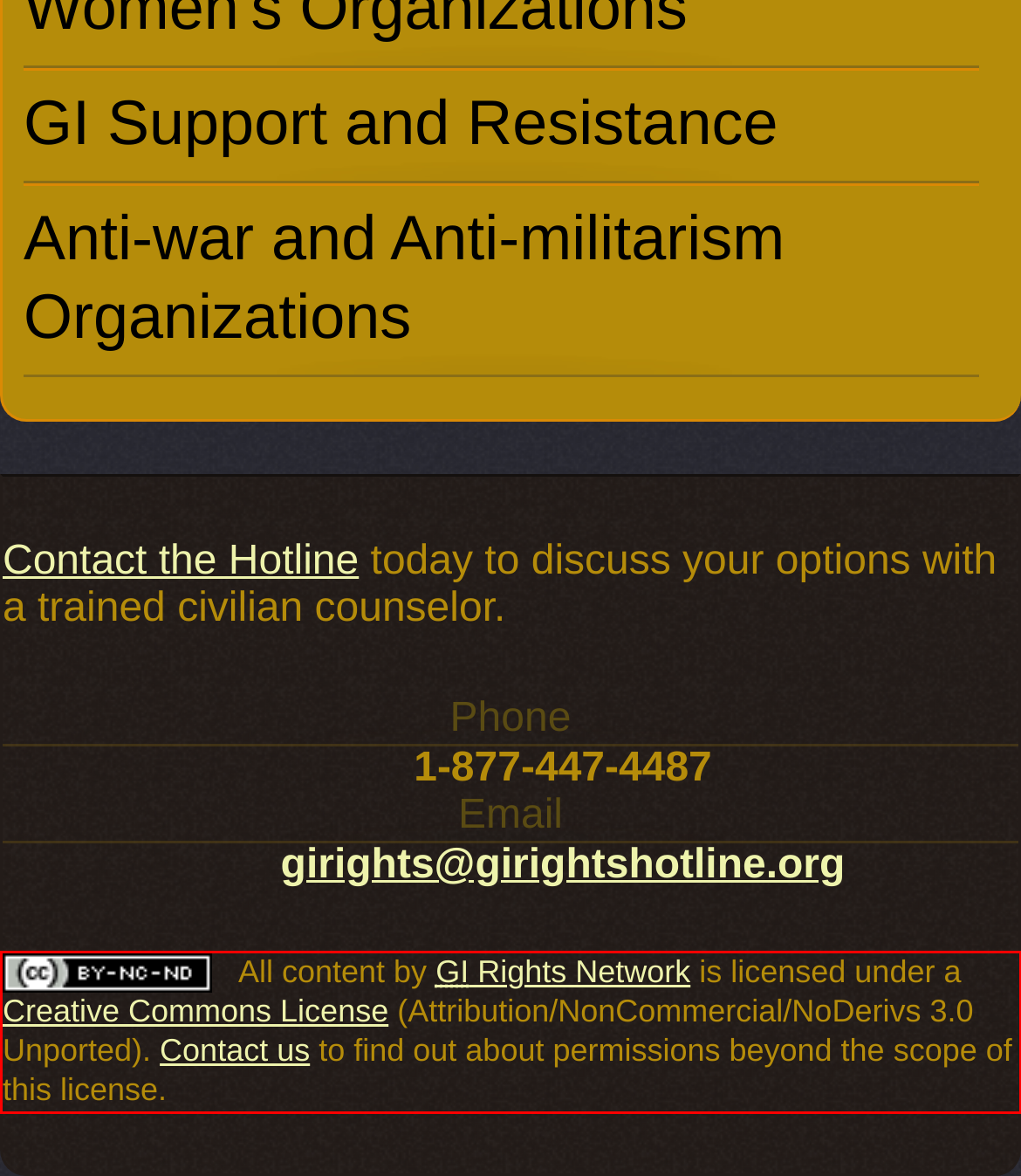You have a screenshot with a red rectangle around a UI element. Recognize and extract the text within this red bounding box using OCR.

All content by GI Rights Network is licensed under a Creative Commons License (Attribution/NonCommercial/NoDerivs 3.0 Unported). Contact us to find out about permissions beyond the scope of this license.